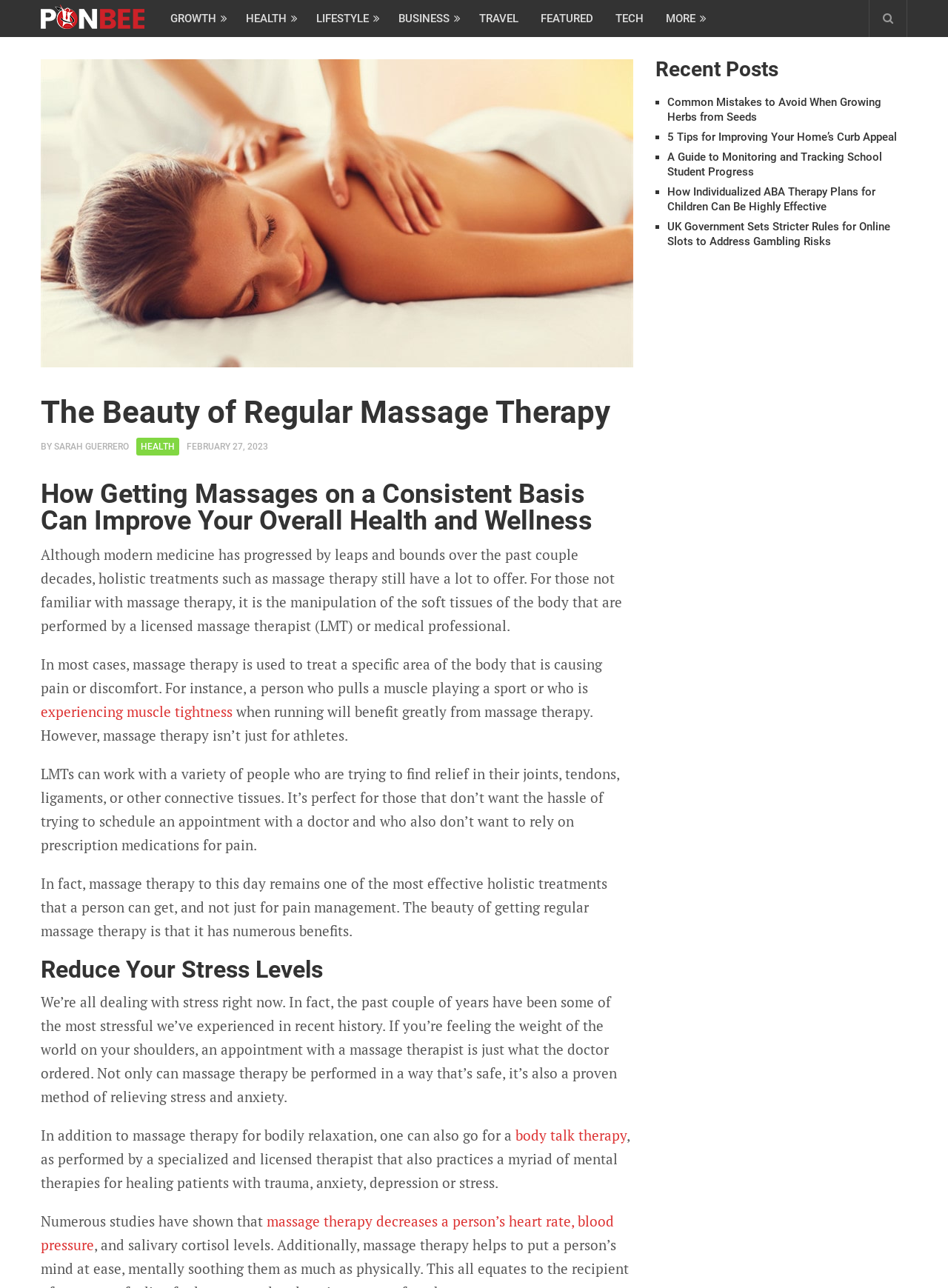Respond to the following question with a brief word or phrase:
What is another type of therapy mentioned in the article?

Body Talk Therapy